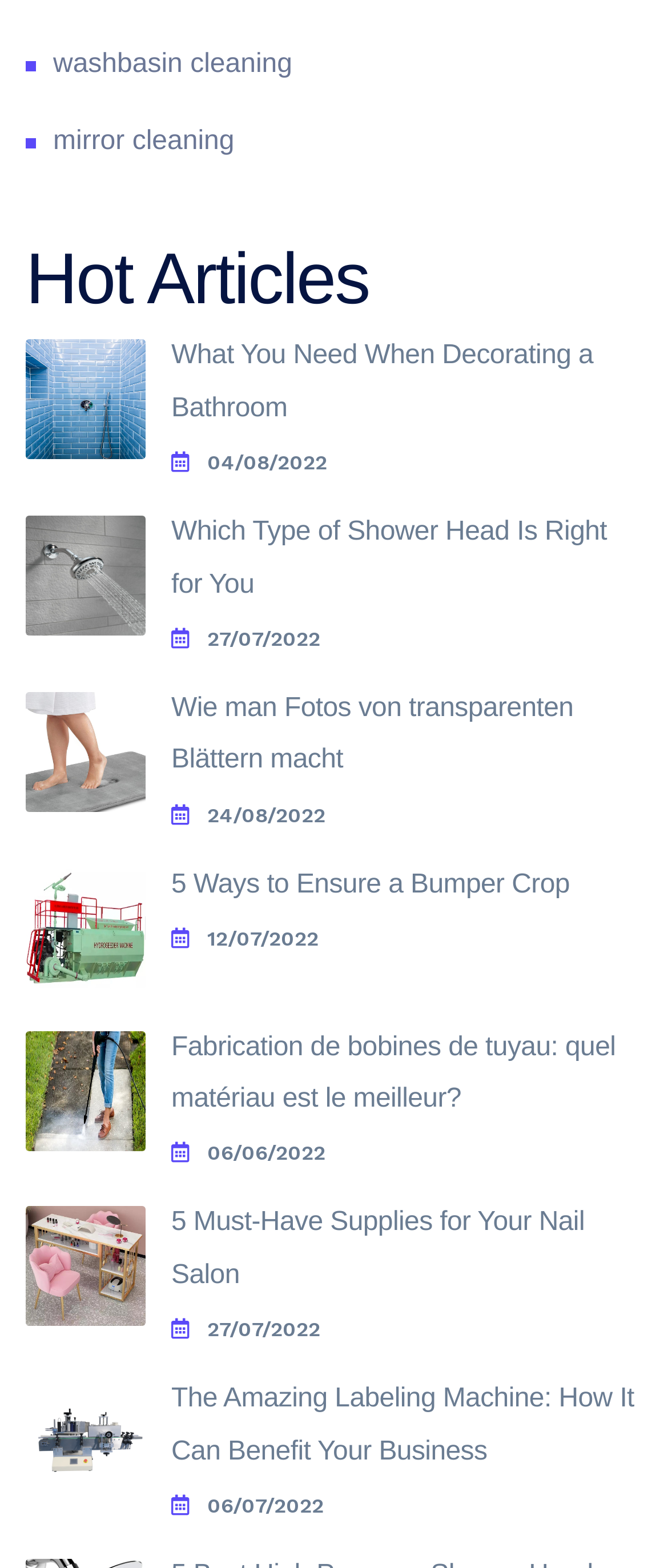Answer the question below with a single word or a brief phrase: 
How many links are below the article 'The Amazing Labeling Machine: How It Can Benefit Your Business'?

1